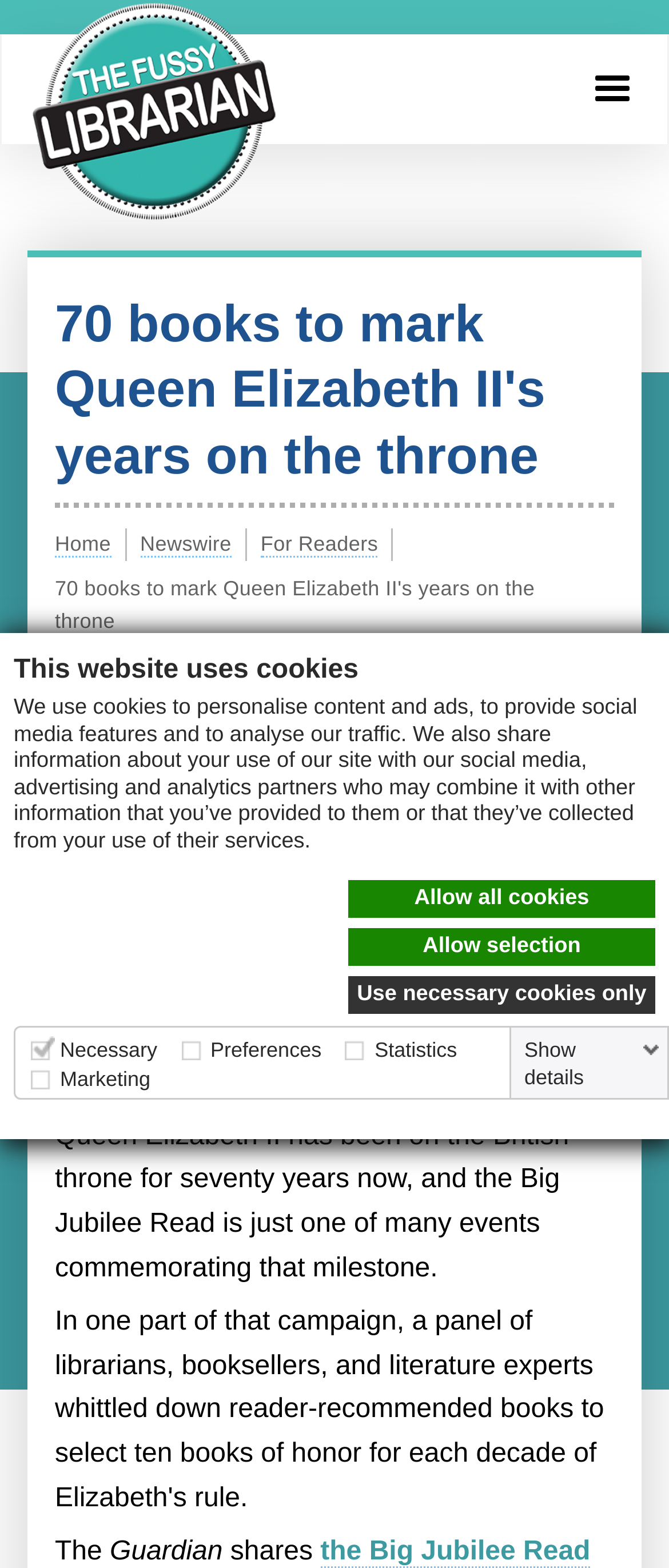Locate and extract the text of the main heading on the webpage.

70 books to mark Queen Elizabeth II's years on the throne